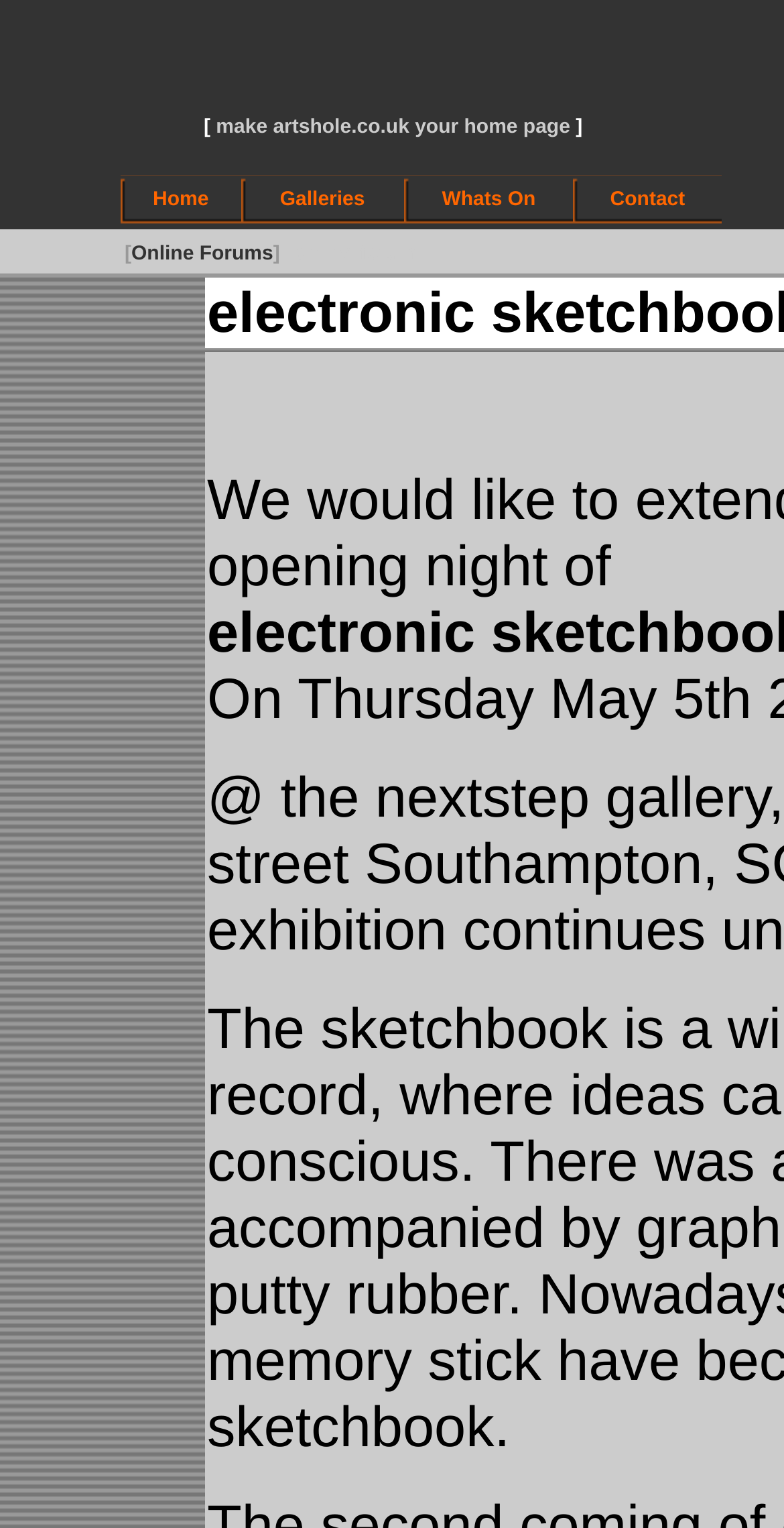Determine the bounding box coordinates of the UI element described below. Use the format (top-left x, top-left y, bottom-right x, bottom-right y) with floating point numbers between 0 and 1: Online Forums

[0.168, 0.159, 0.348, 0.174]